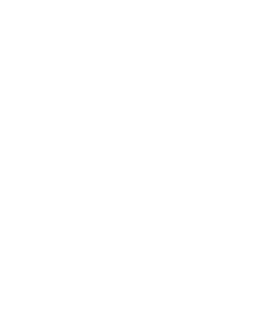What is Dr. Yadav's leadership role in the clinic?
Based on the image content, provide your answer in one word or a short phrase.

Team Leader